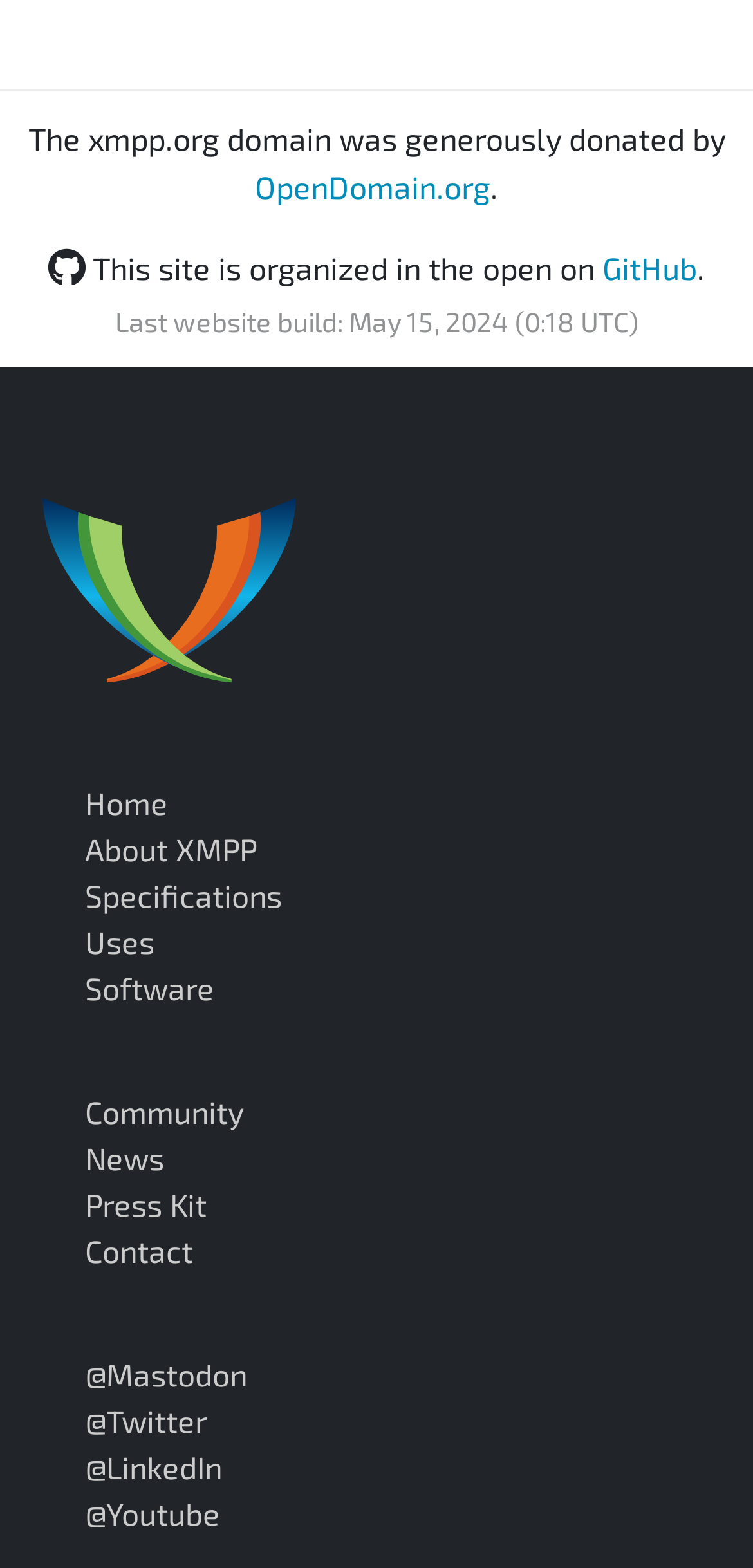Please answer the following question using a single word or phrase: 
How many links are available in the navigation menu?

11